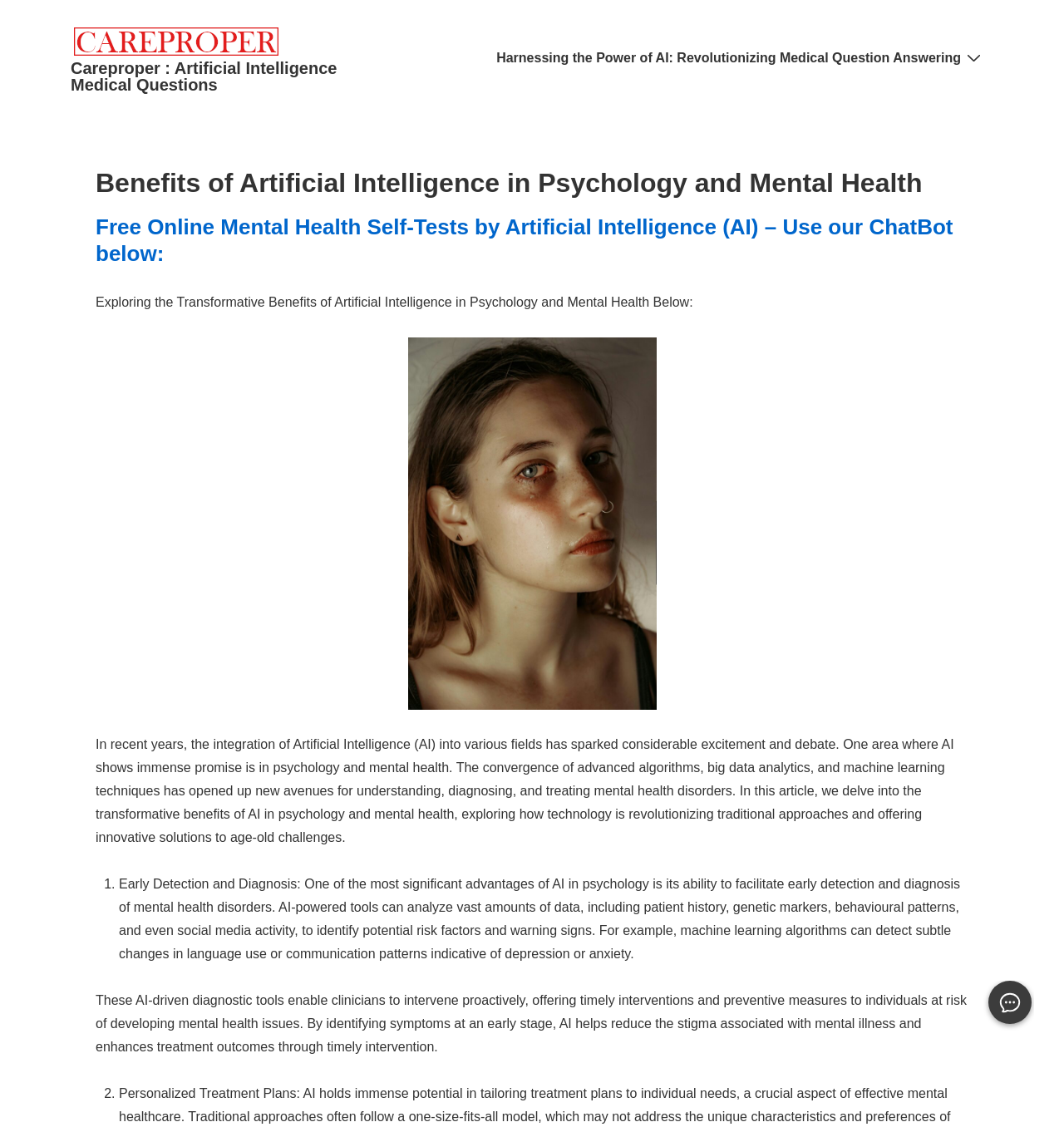Locate and generate the text content of the webpage's heading.

Benefits of Artificial Intelligence in Psychology and Mental Health